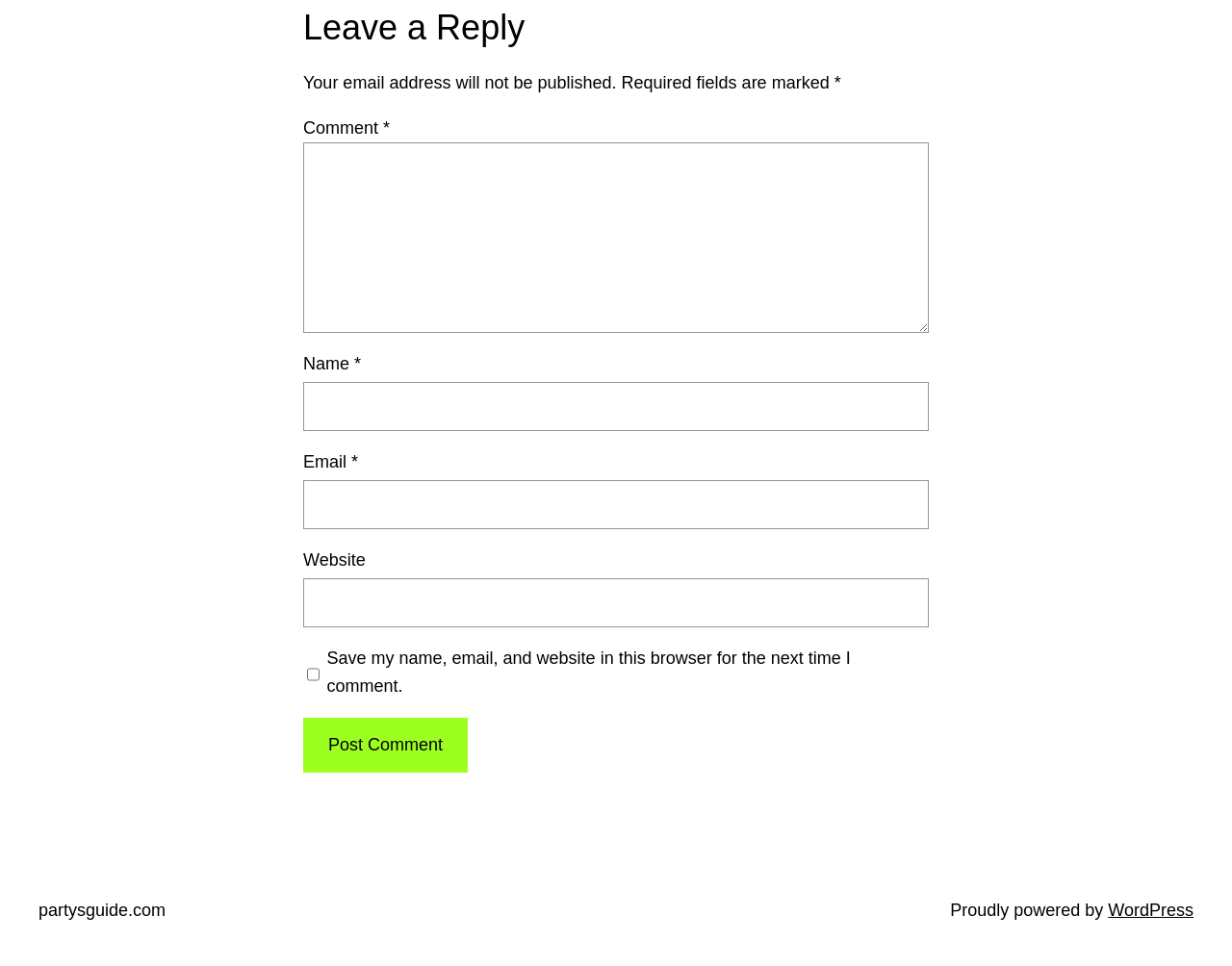Identify the bounding box coordinates of the clickable section necessary to follow the following instruction: "Visit partysguide.com". The coordinates should be presented as four float numbers from 0 to 1, i.e., [left, top, right, bottom].

[0.031, 0.932, 0.134, 0.952]